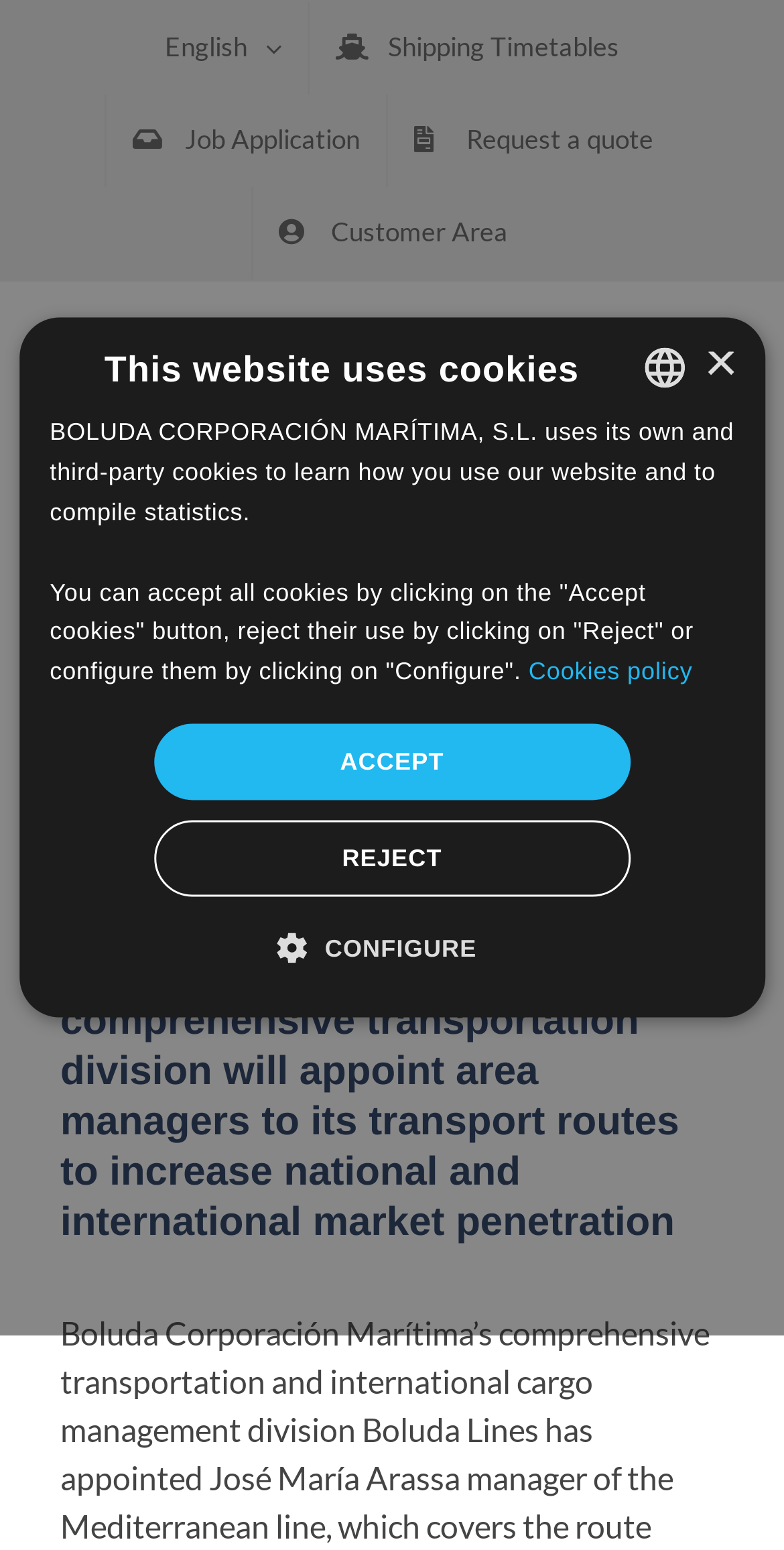Provide the bounding box coordinates in the format (top-left x, top-left y, bottom-right x, bottom-right y). All values are floating point numbers between 0 and 1. Determine the bounding box coordinate of the UI element described as: Job Application

[0.136, 0.061, 0.492, 0.121]